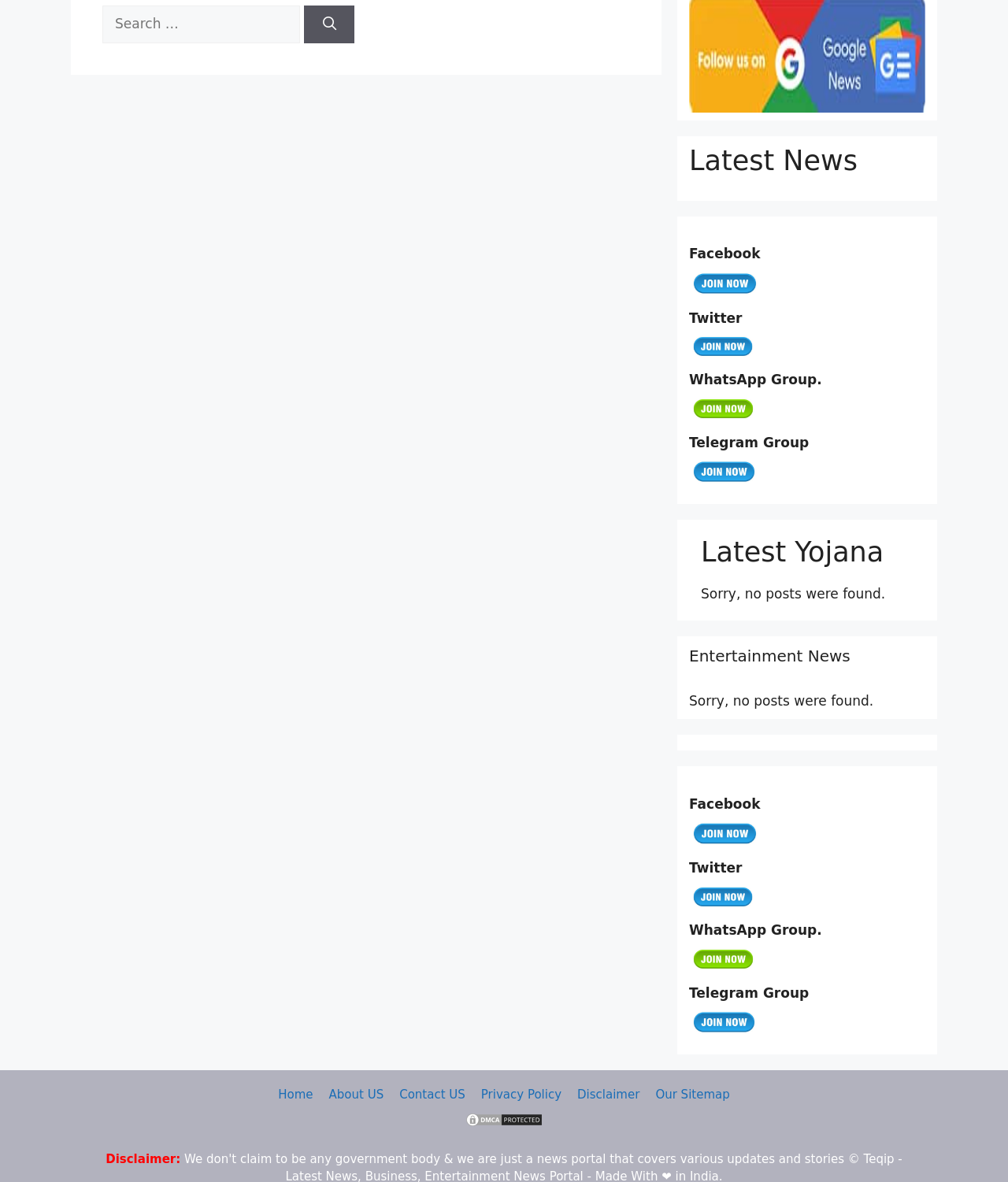Determine the bounding box for the described UI element: "parent_node: Search for: aria-label="Search"".

[0.302, 0.005, 0.352, 0.036]